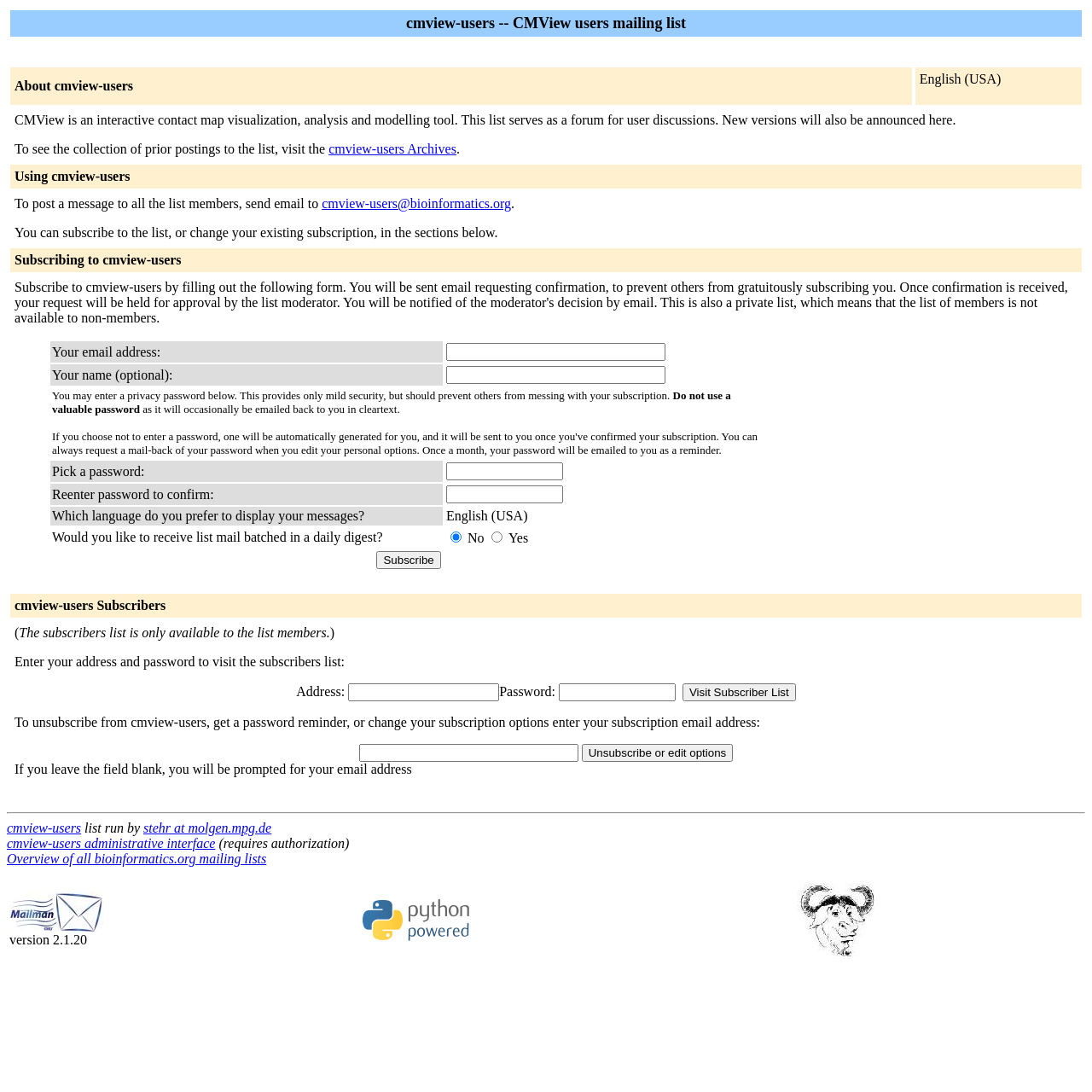Use a single word or phrase to respond to the question:
How can I post a message to all list members?

Send email to cmview-users@bioinformatics.org